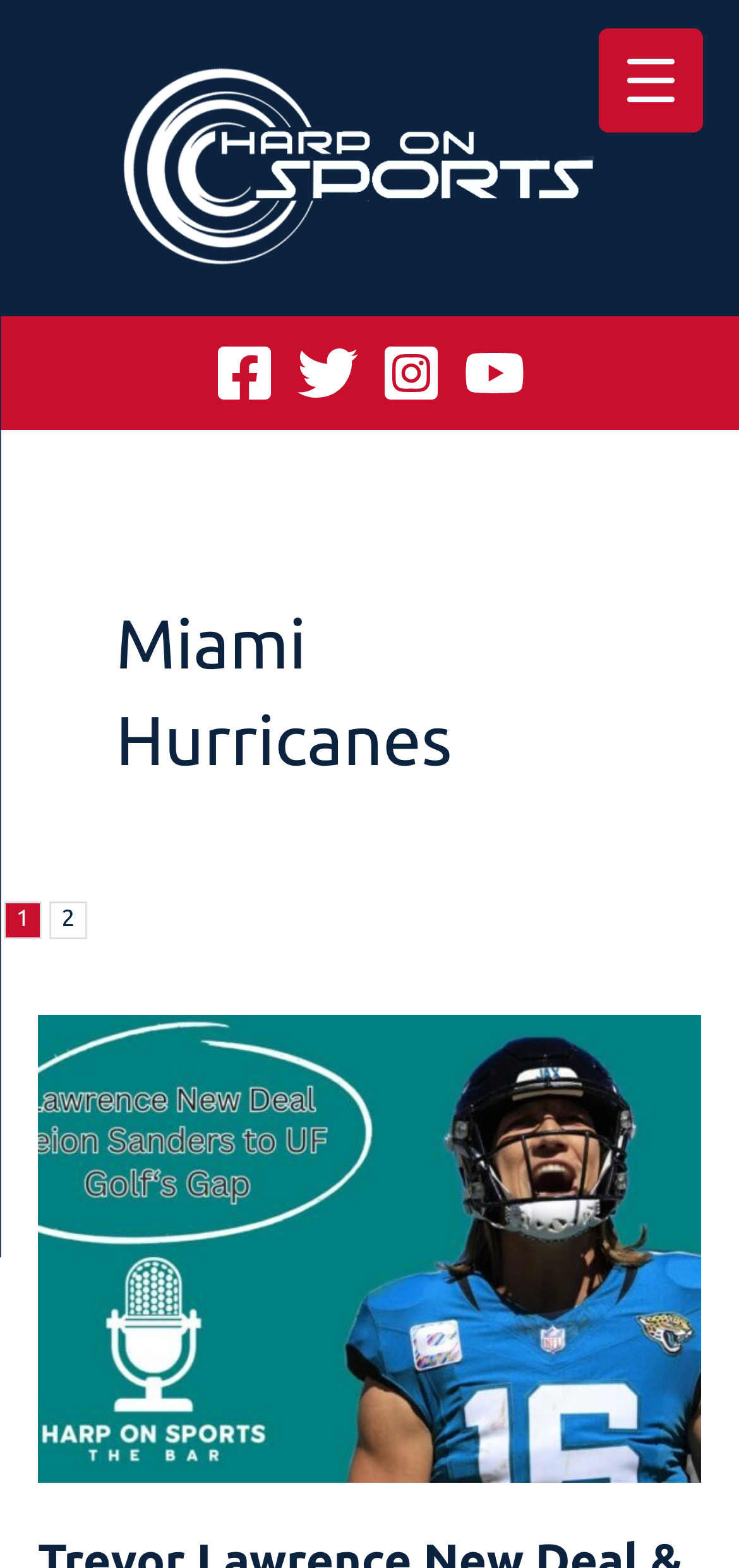Given the description of a UI element: "parent_node: Home aria-label="Menu Trigger"", identify the bounding box coordinates of the matching element in the webpage screenshot.

[0.809, 0.018, 0.95, 0.085]